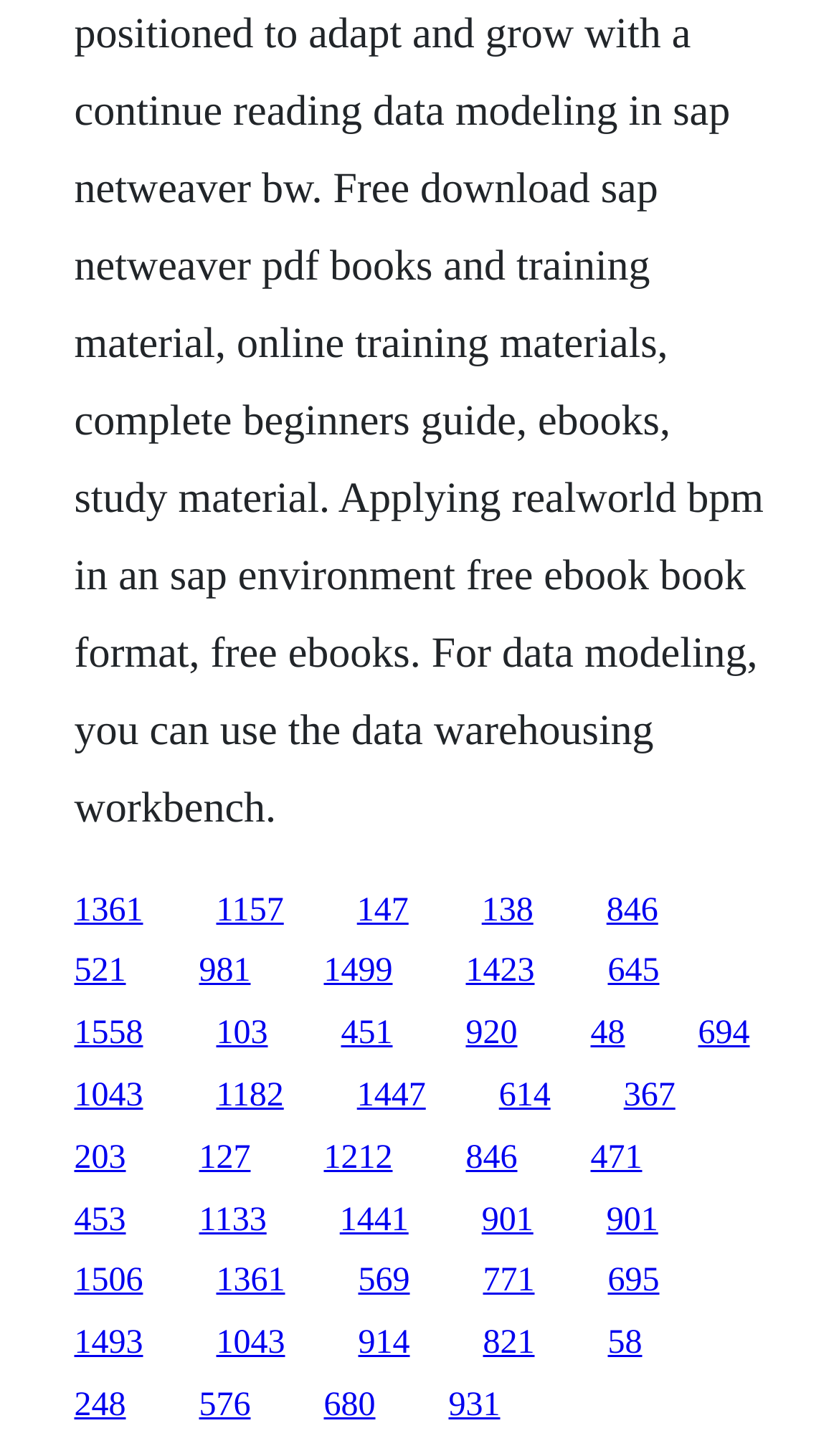How many links are in the top half of the webpage?
From the screenshot, provide a brief answer in one word or phrase.

15